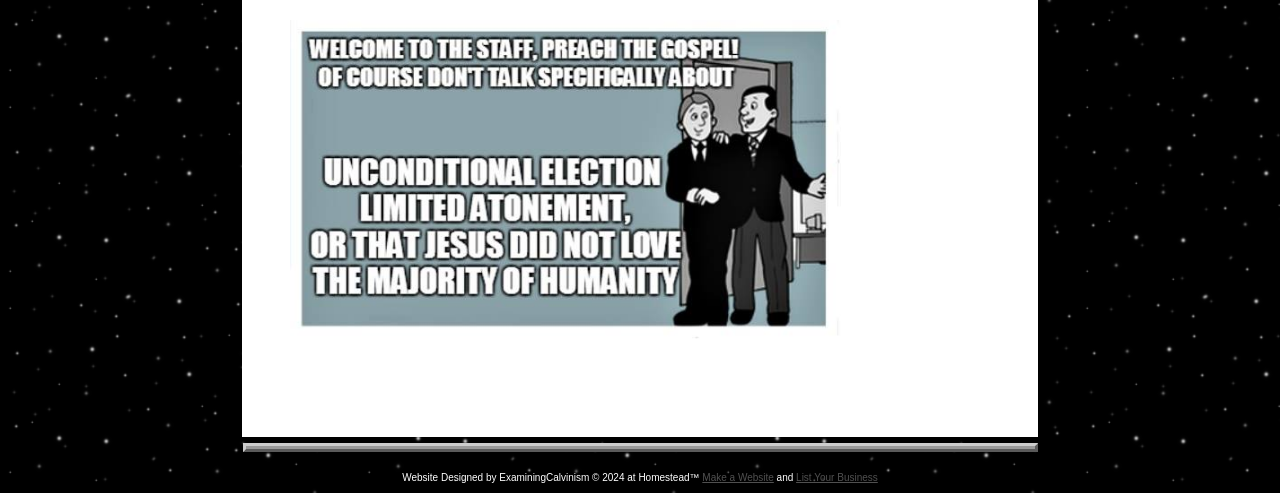Answer the question in a single word or phrase:
Who designed the website?

ExaminingCalvinism